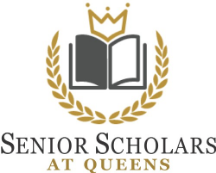Answer the question briefly using a single word or phrase: 
Is the organization focused on seniors?

Yes